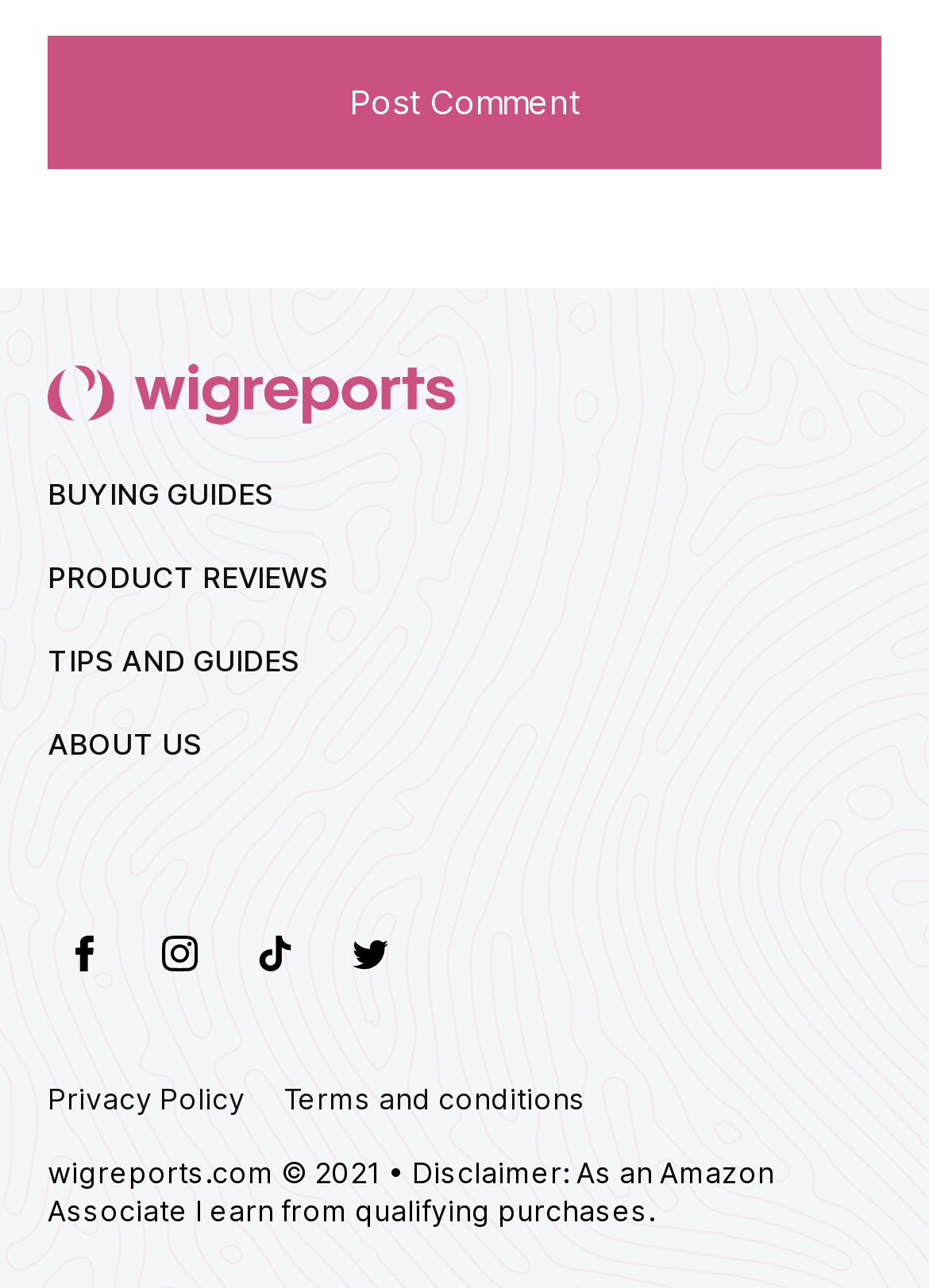Provide a one-word or one-phrase answer to the question:
What is the name of the website?

WigReport